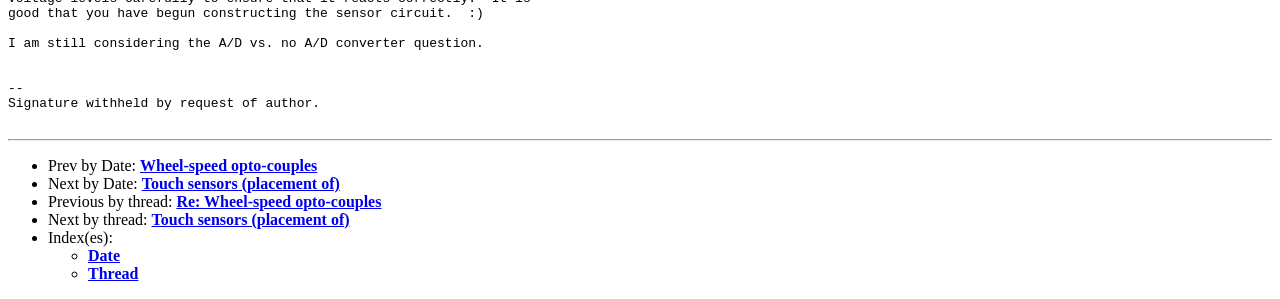Locate the bounding box coordinates of the UI element described by: "Wheel-speed opto-couples". The bounding box coordinates should consist of four float numbers between 0 and 1, i.e., [left, top, right, bottom].

[0.109, 0.525, 0.248, 0.582]